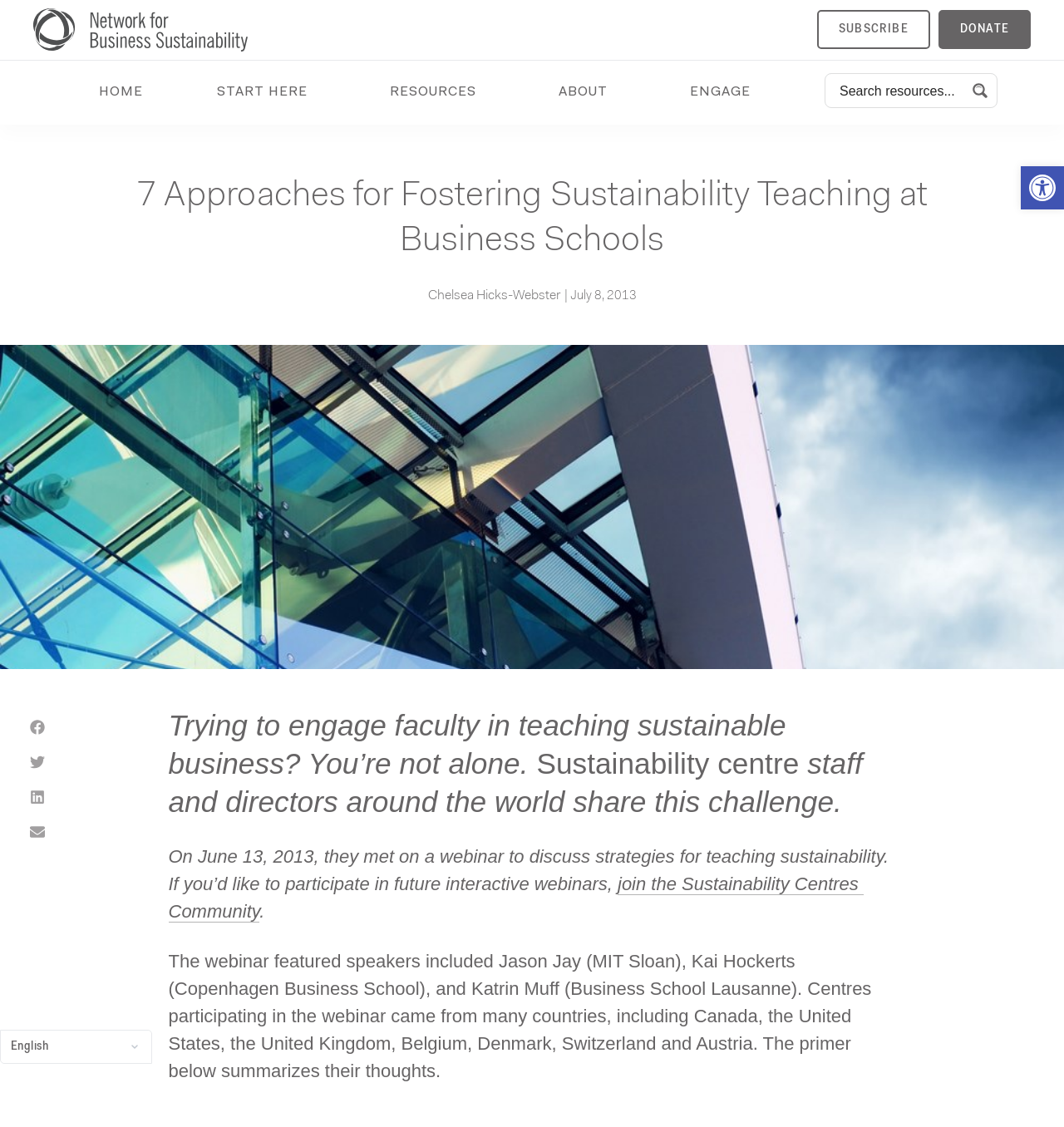Please specify the bounding box coordinates of the clickable section necessary to execute the following command: "Click on the 'Home' link".

None